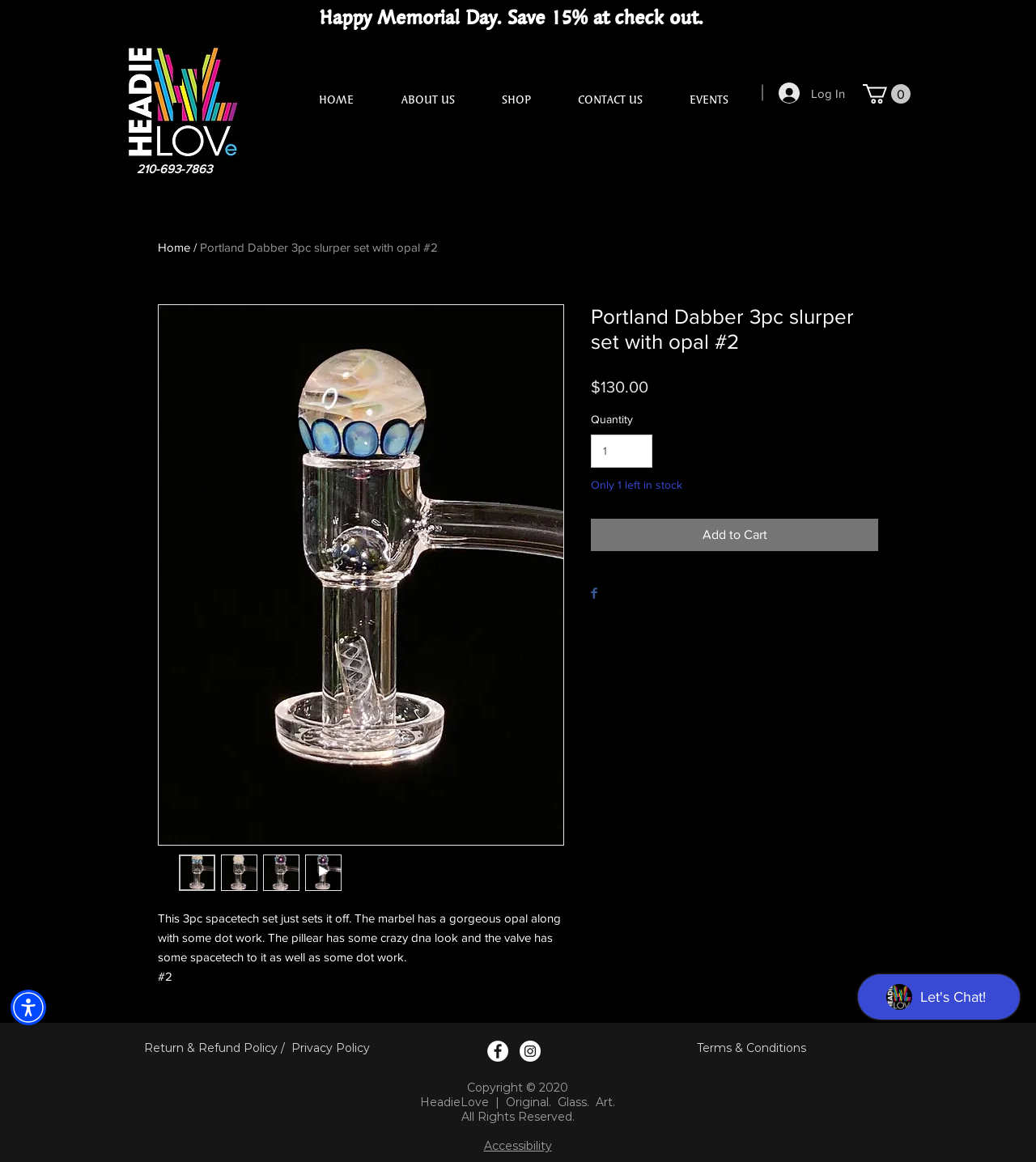How many items are left in stock for the Portland Dabber 3pc slurper set?
Provide a one-word or short-phrase answer based on the image.

1